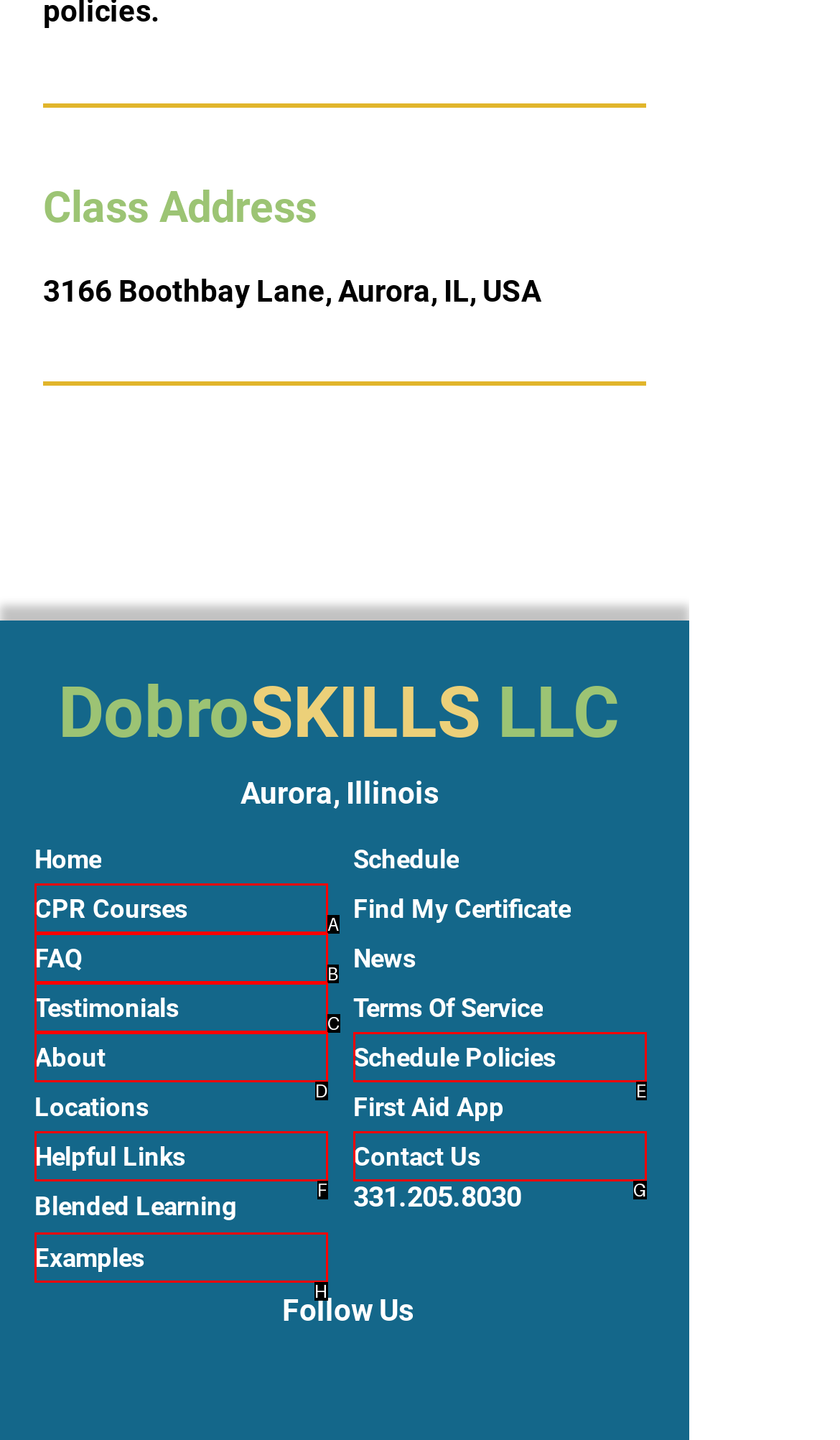Identify the UI element described as: Contact Us
Answer with the option's letter directly.

G